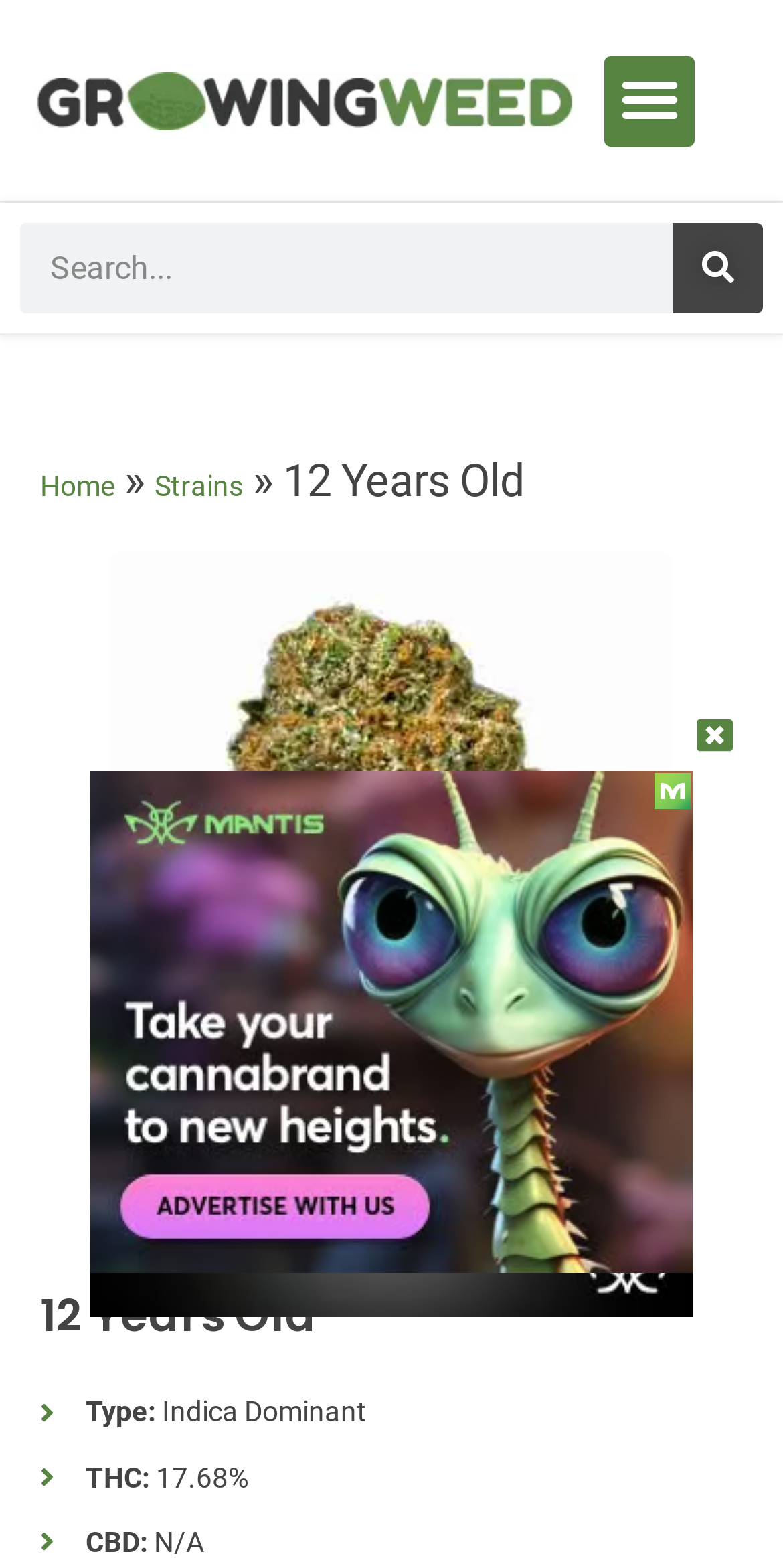Bounding box coordinates are specified in the format (top-left x, top-left y, bottom-right x, bottom-right y). All values are floating point numbers bounded between 0 and 1. Please provide the bounding box coordinate of the region this sentence describes: Strains

[0.197, 0.3, 0.31, 0.32]